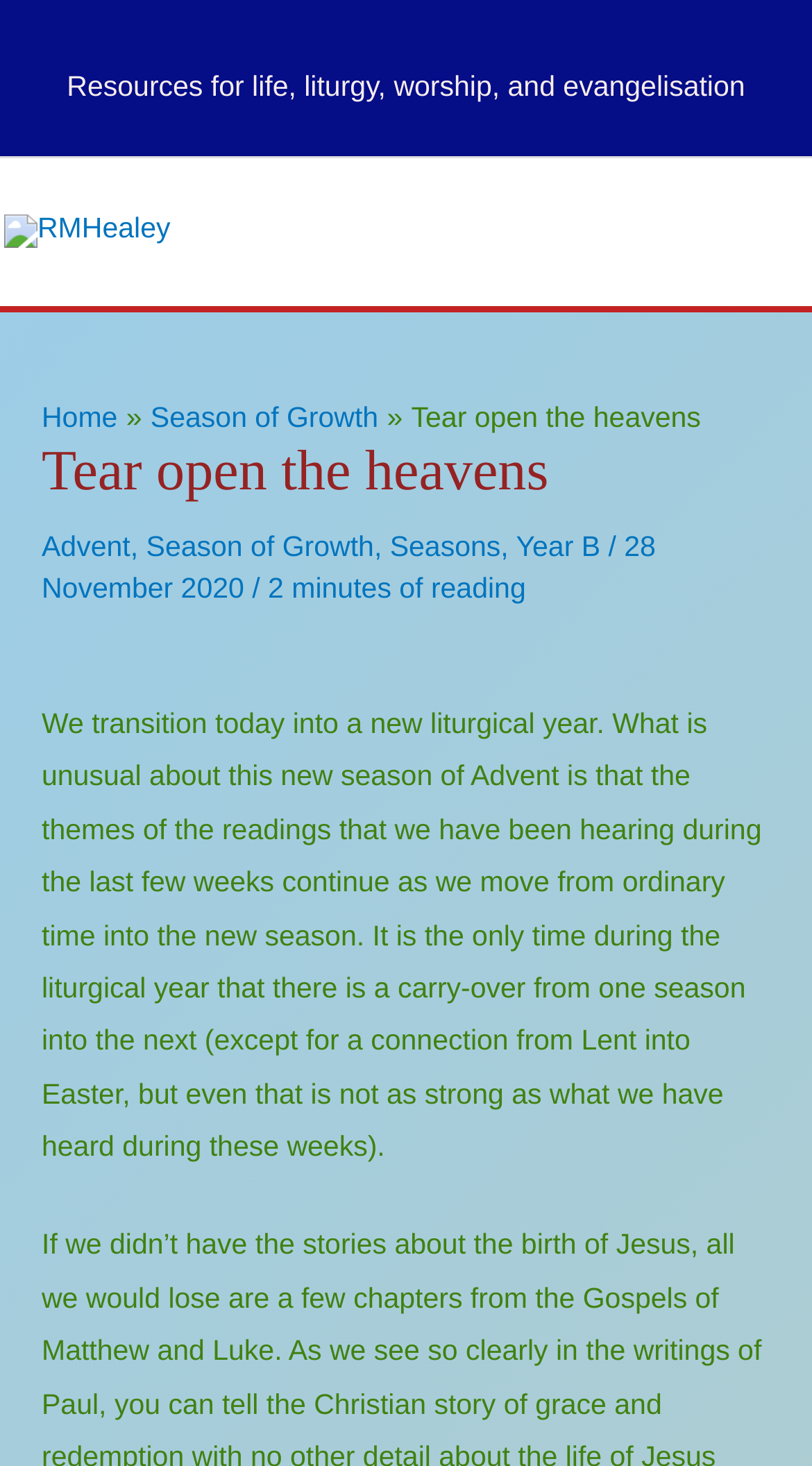Answer the question in a single word or phrase:
What is the name of the website?

RMHealey